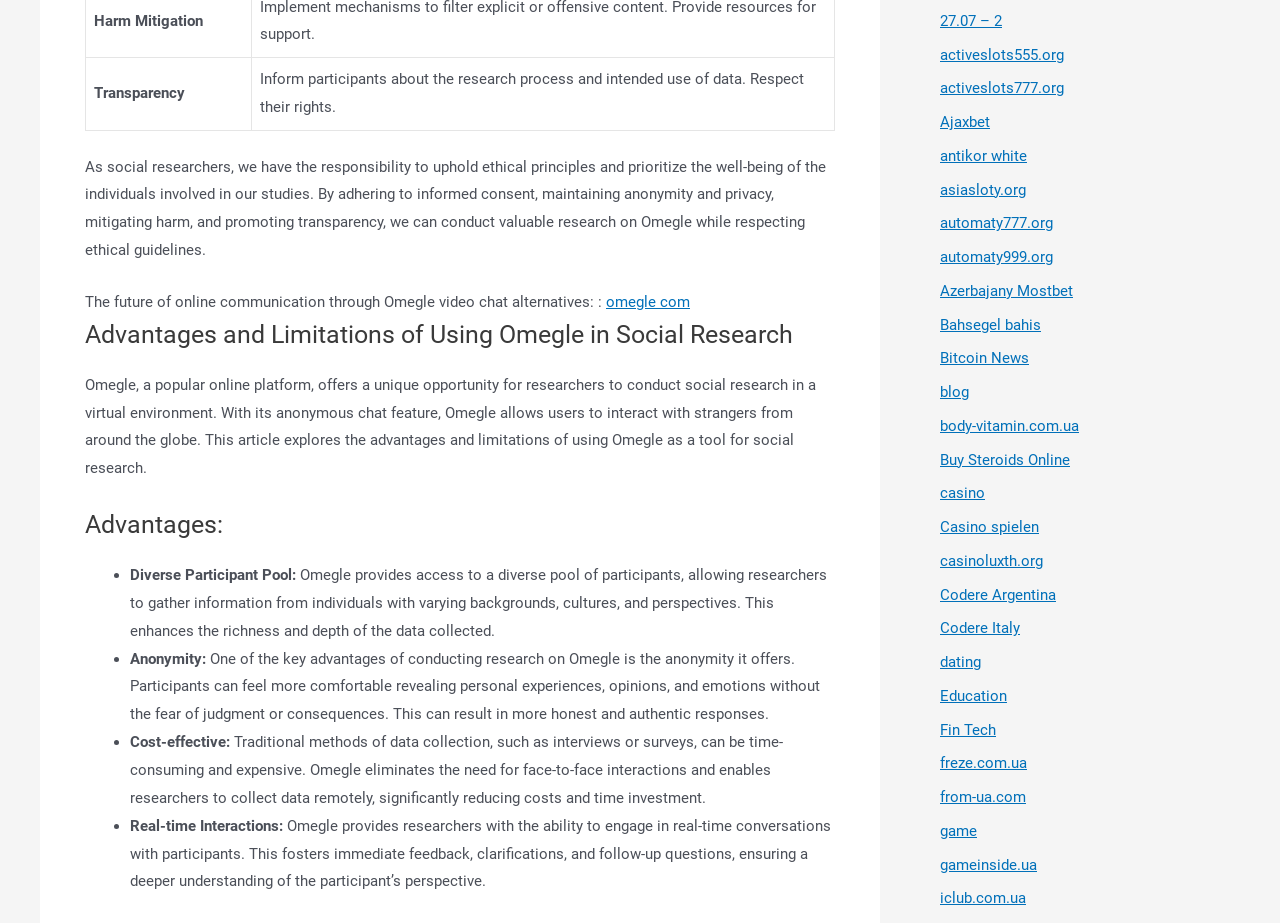Answer the question below using just one word or a short phrase: 
What is the purpose of informed consent in research?

Respect participants' rights